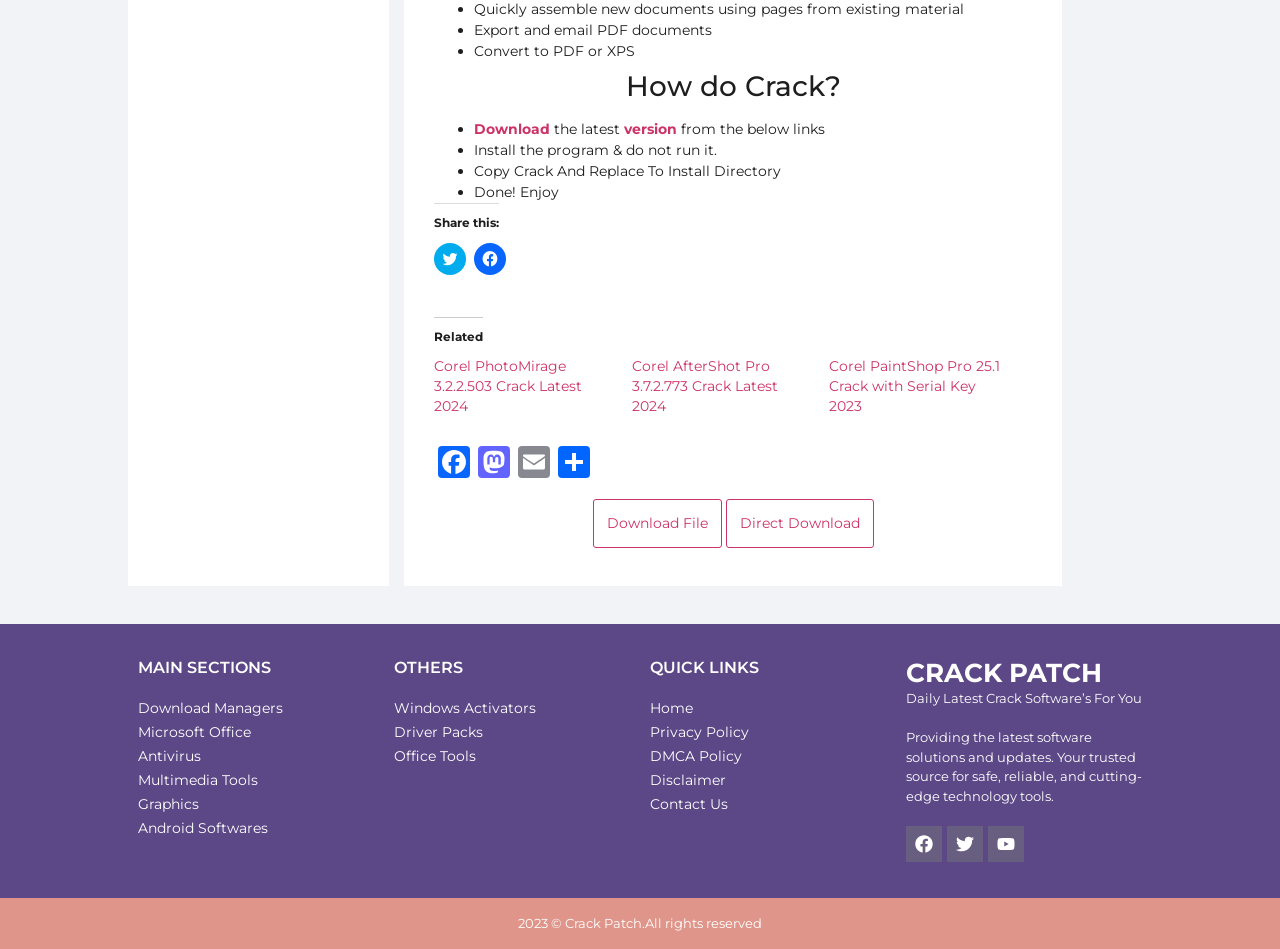Locate the bounding box coordinates of the element that should be clicked to execute the following instruction: "Share on Twitter".

[0.339, 0.256, 0.364, 0.289]